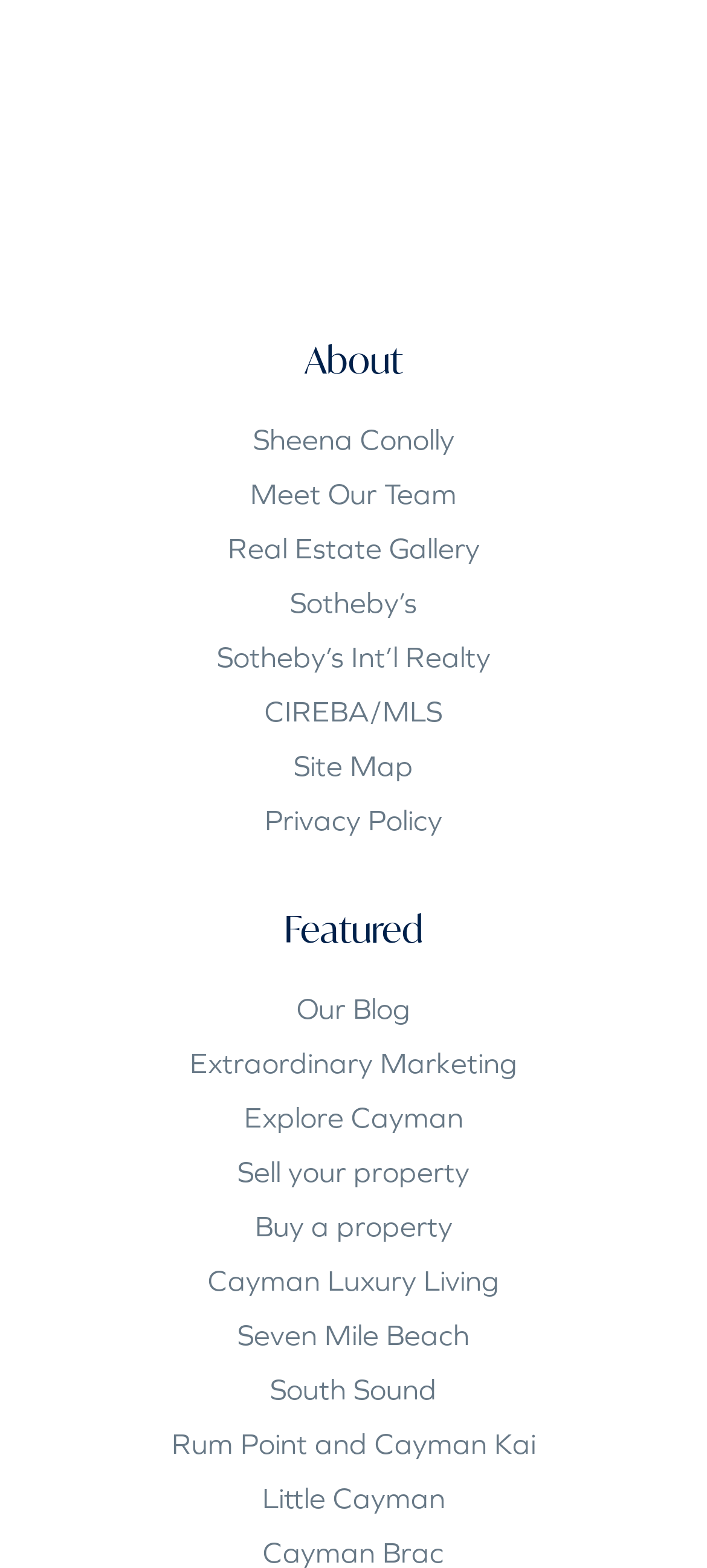What is the text of the link above 'Explore Cayman'?
Using the visual information, reply with a single word or short phrase.

Extraordinary Marketing